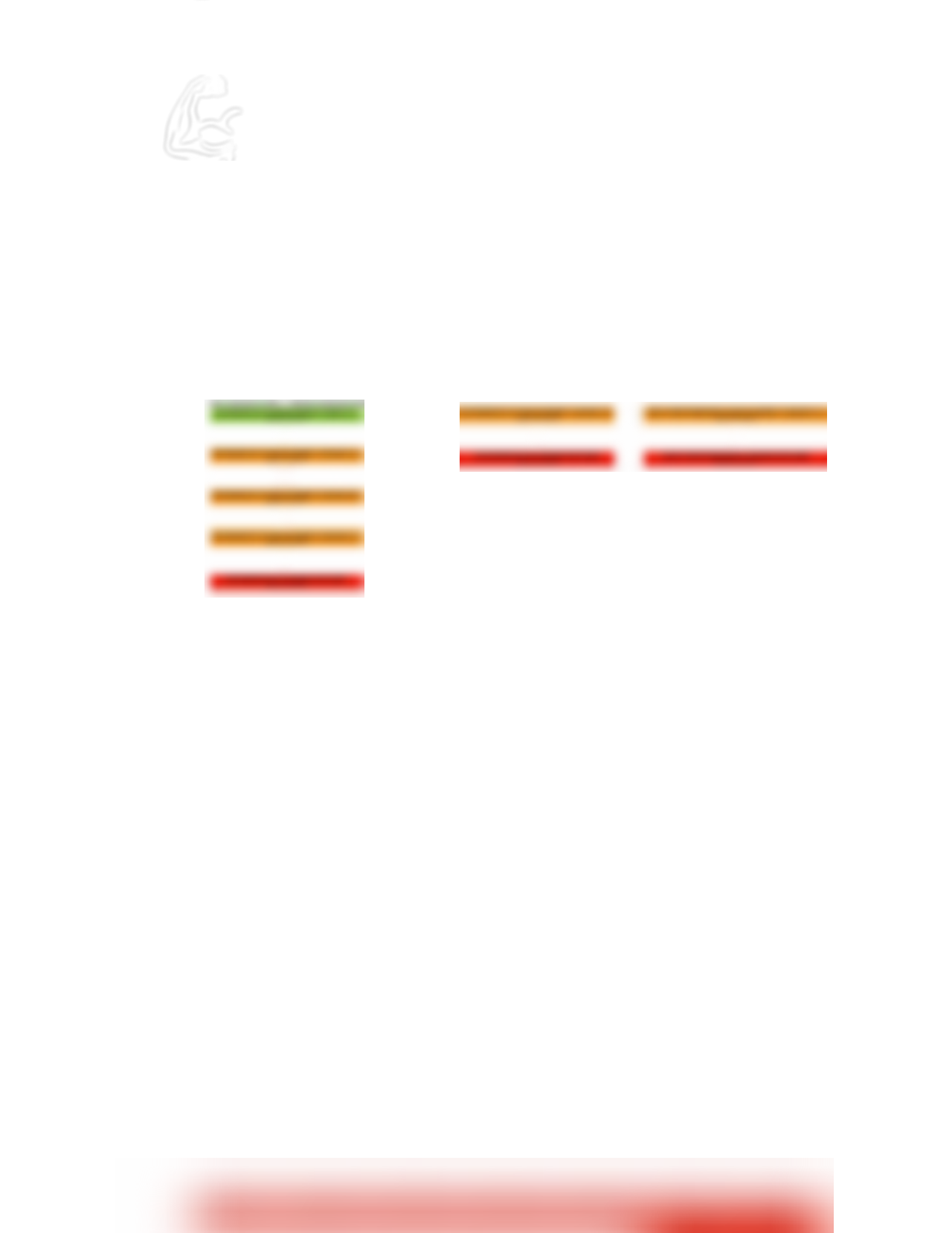Determine the bounding box coordinates of the target area to click to execute the following instruction: "View the 'WEEKLY SCHEDULE' section."

[0.285, 0.878, 0.71, 0.904]